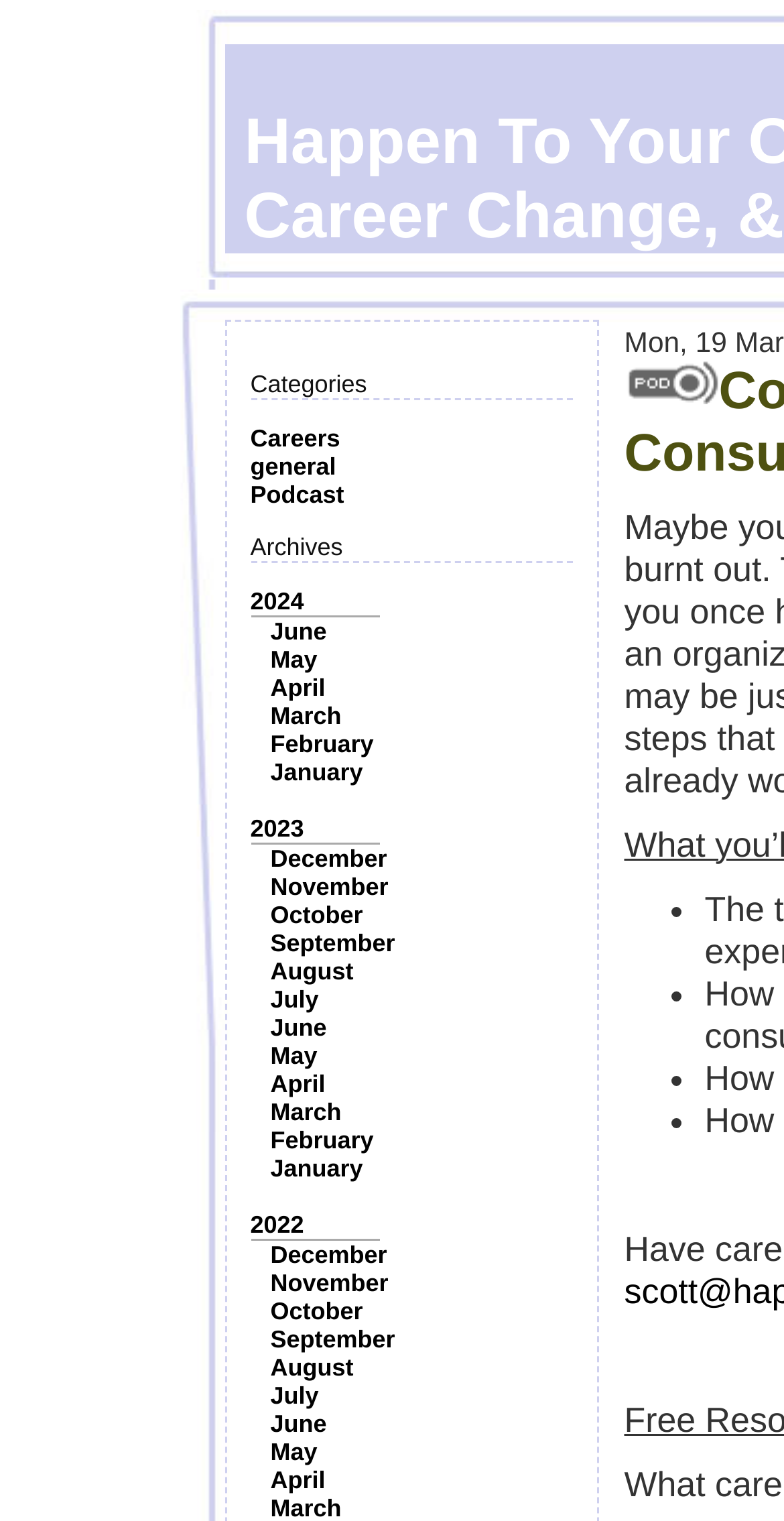What is the most recent year listed in the archives?
Please use the visual content to give a single word or phrase answer.

2024